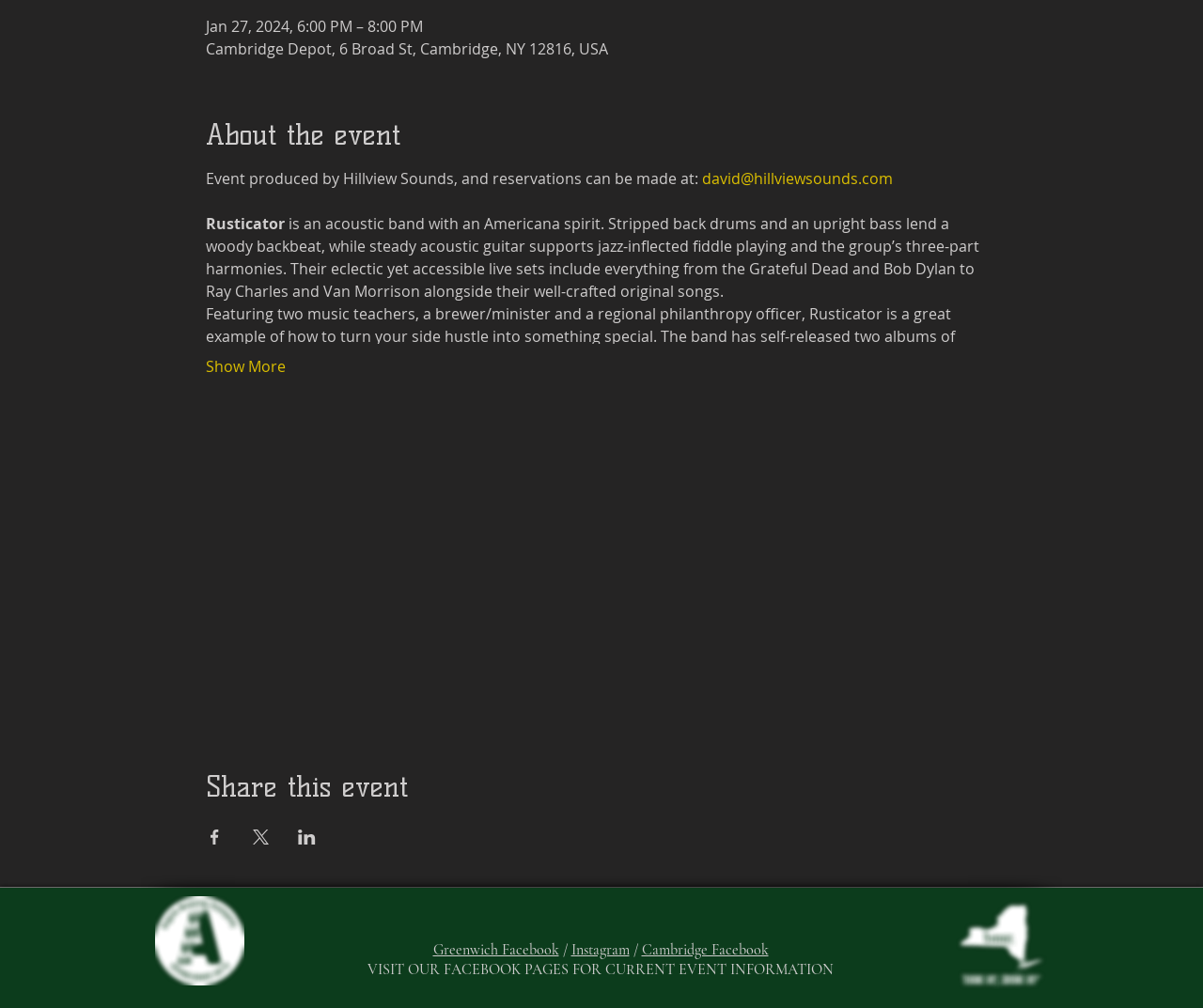Provide the bounding box coordinates for the UI element described in this sentence: "david@hillviewsounds.com". The coordinates should be four float values between 0 and 1, i.e., [left, top, right, bottom].

[0.583, 0.167, 0.742, 0.188]